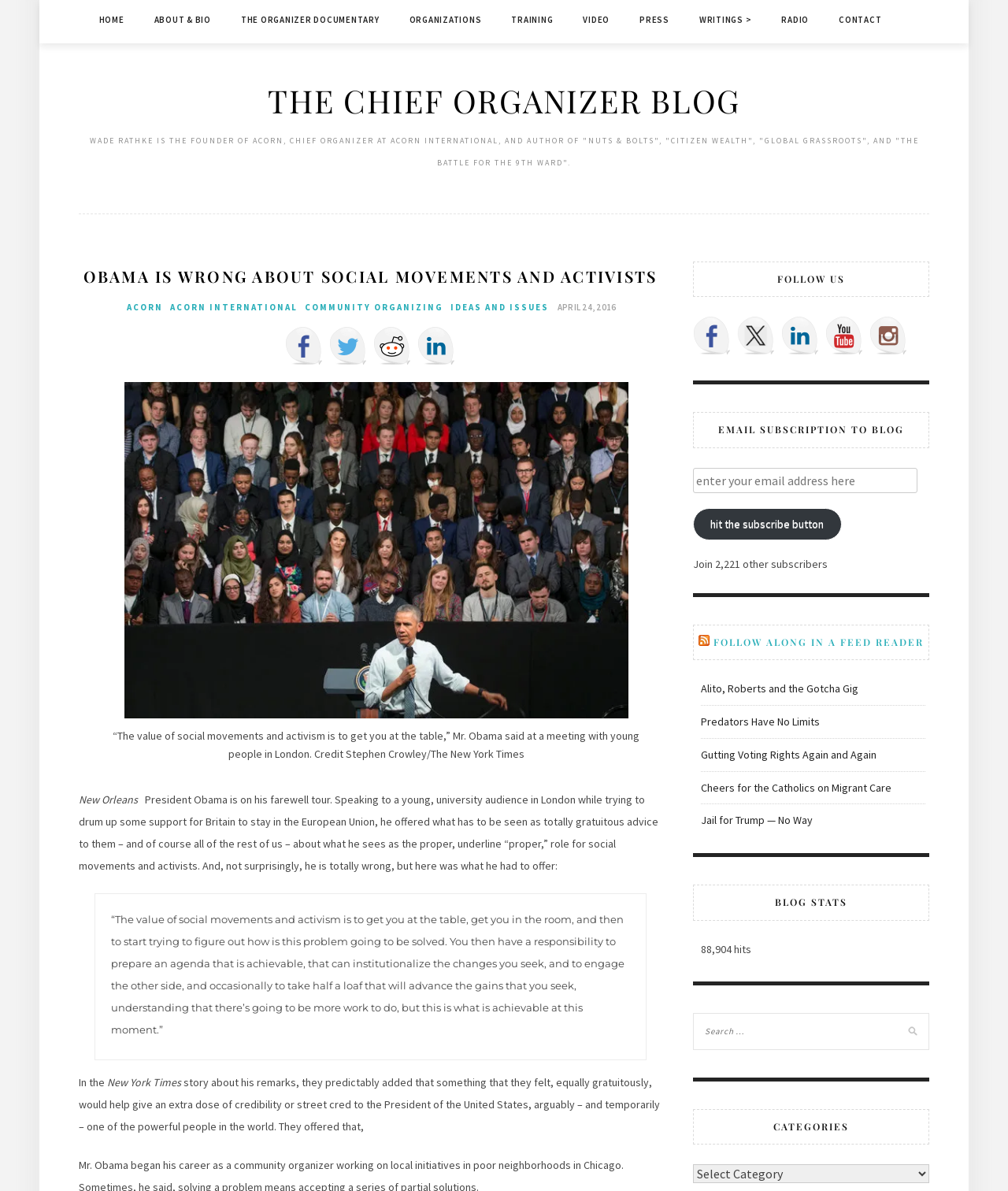What is the name of the blog?
Refer to the image and respond with a one-word or short-phrase answer.

The Chief Organizer Blog